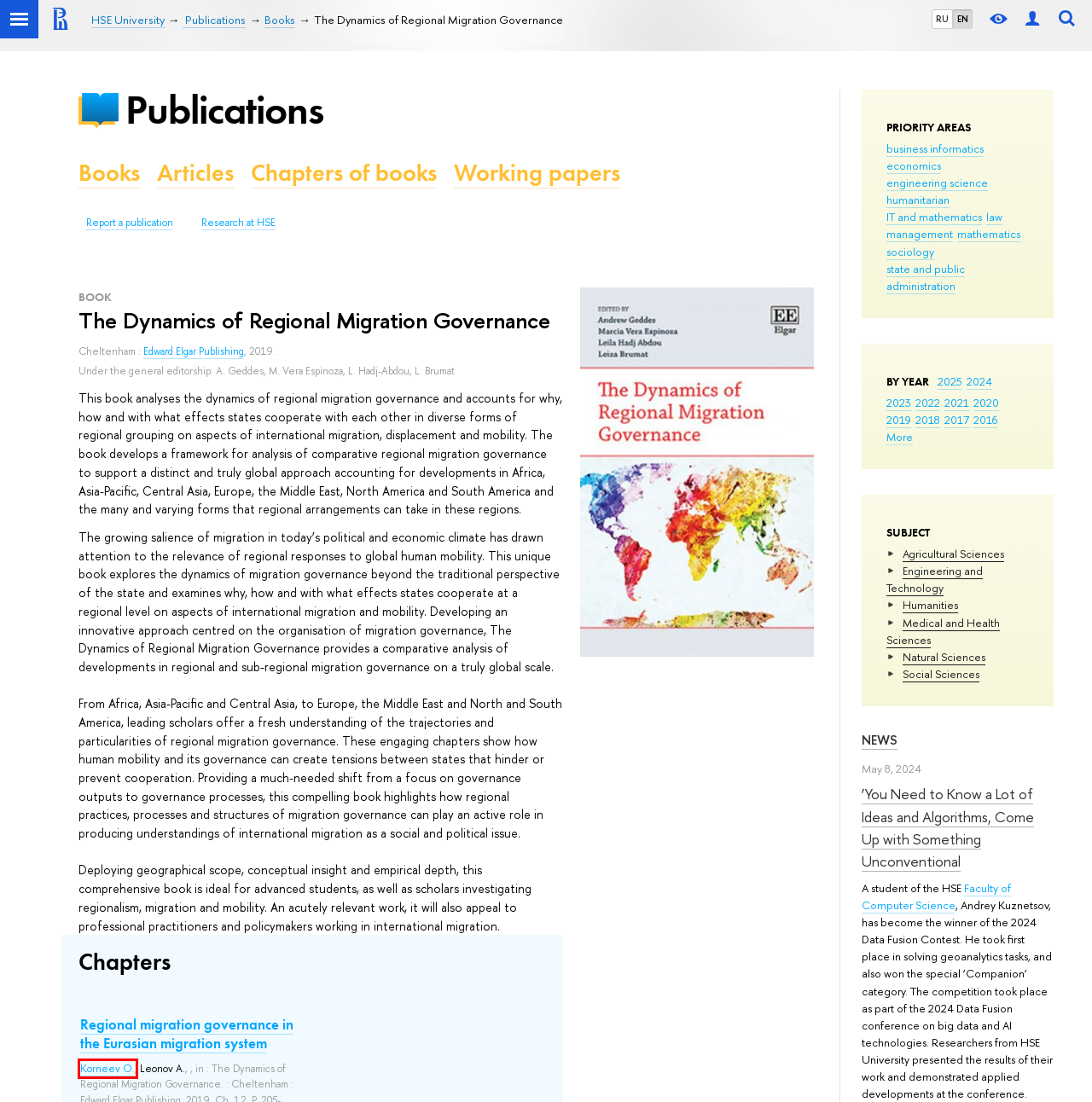You are given a screenshot of a webpage with a red rectangle bounding box. Choose the best webpage description that matches the new webpage after clicking the element in the bounding box. Here are the candidates:
A. Новости — Национальный исследовательский университет «Высшая школа экономики»
B. SmartPoint - единый личный кабинет (ЕЛК) НИУ ВШЭ
C. Staff - Oleg Korneev — HSE University
D. Publication Verification Unit — HSE University
E. Вход в личный кабинет сотрудника — НИУ ВШЭ
F. International Partnerships — HSE University
G. Faculty of Computer Science – HSE University
H. International Faculty Recruitment — HSE University

C